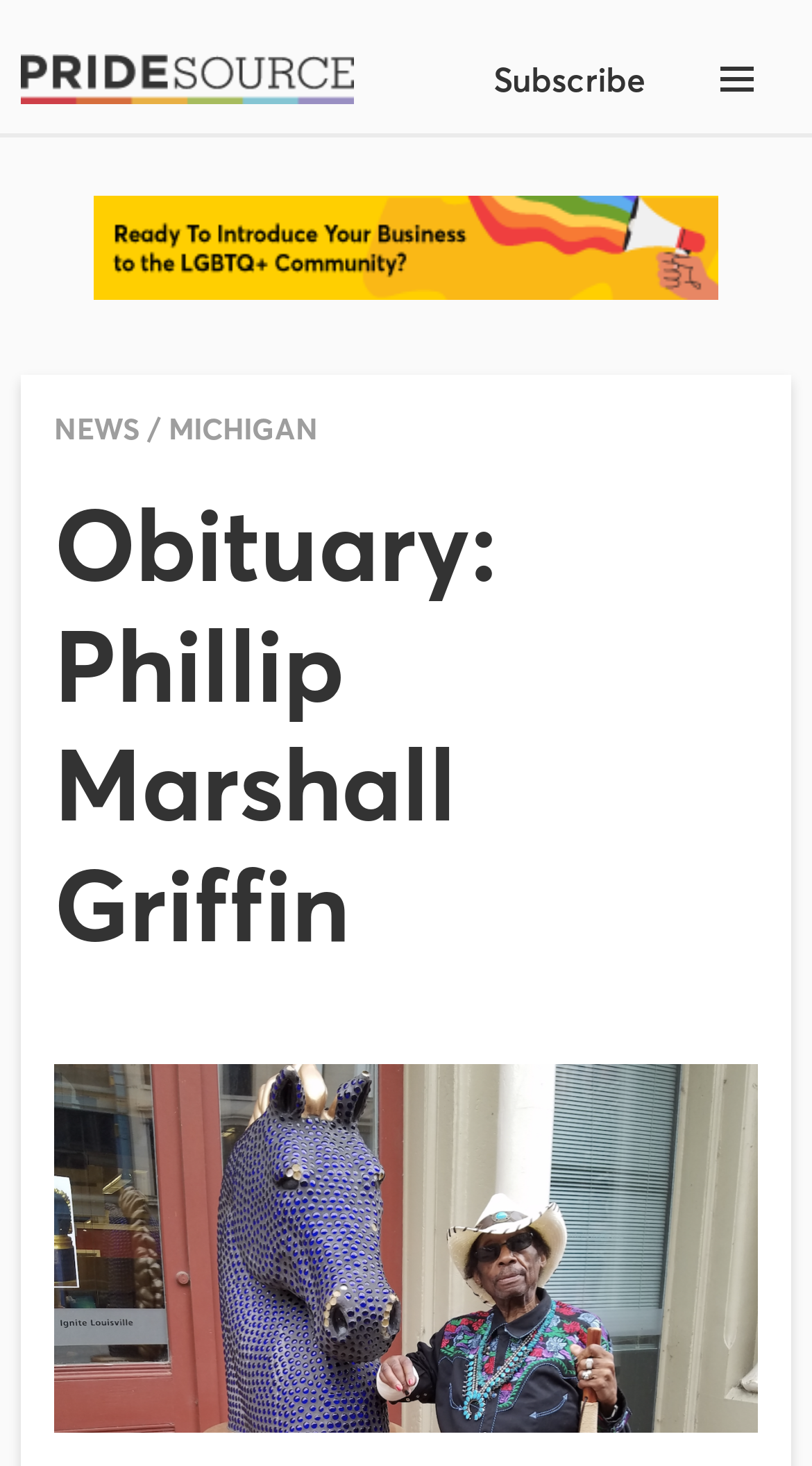Using the webpage screenshot, find the UI element described by parent_node: Subscribe aria-label="menu". Provide the bounding box coordinates in the format (top-left x, top-left y, bottom-right x, bottom-right y), ensuring all values are floating point numbers between 0 and 1.

[0.841, 0.017, 0.974, 0.091]